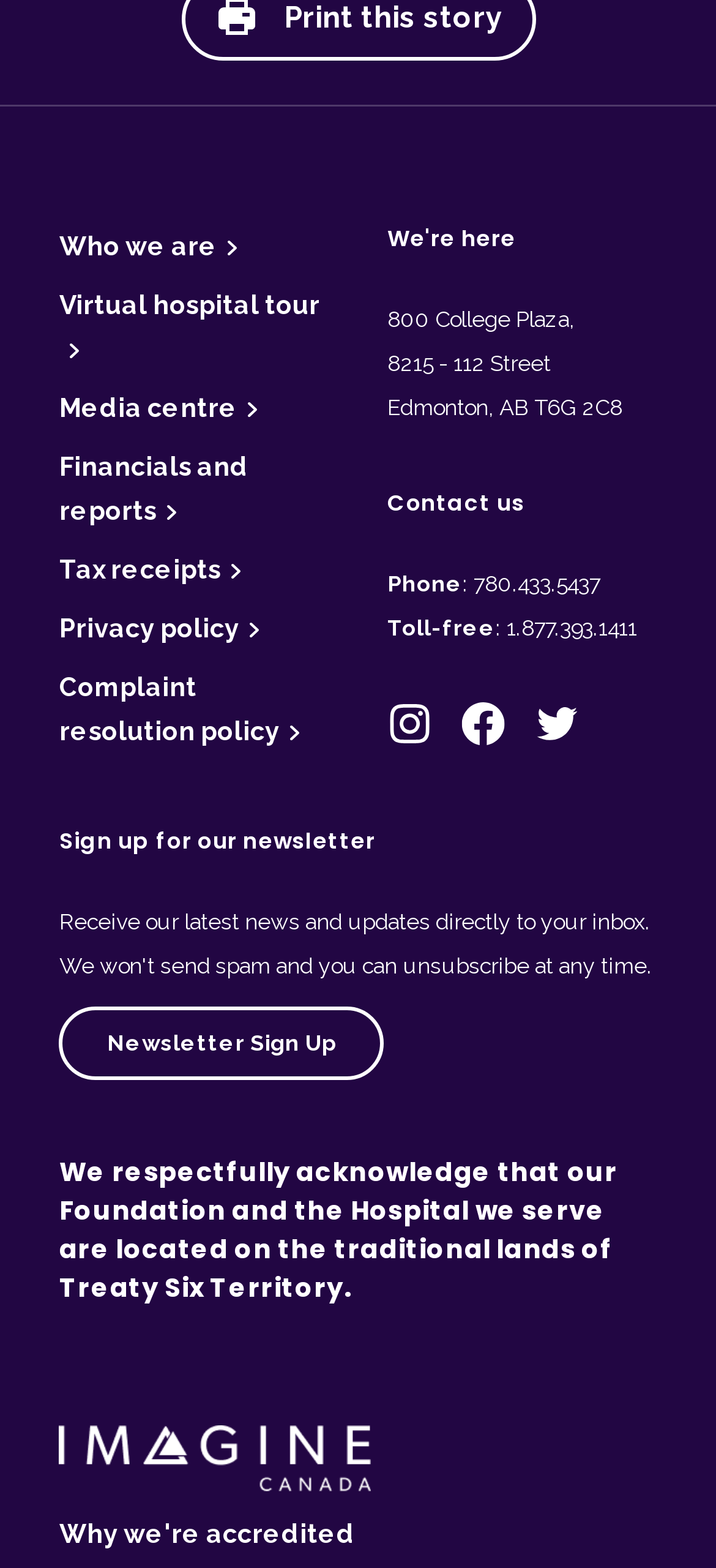Locate the bounding box coordinates of the segment that needs to be clicked to meet this instruction: "Call 780.433.5437".

[0.662, 0.364, 0.838, 0.381]